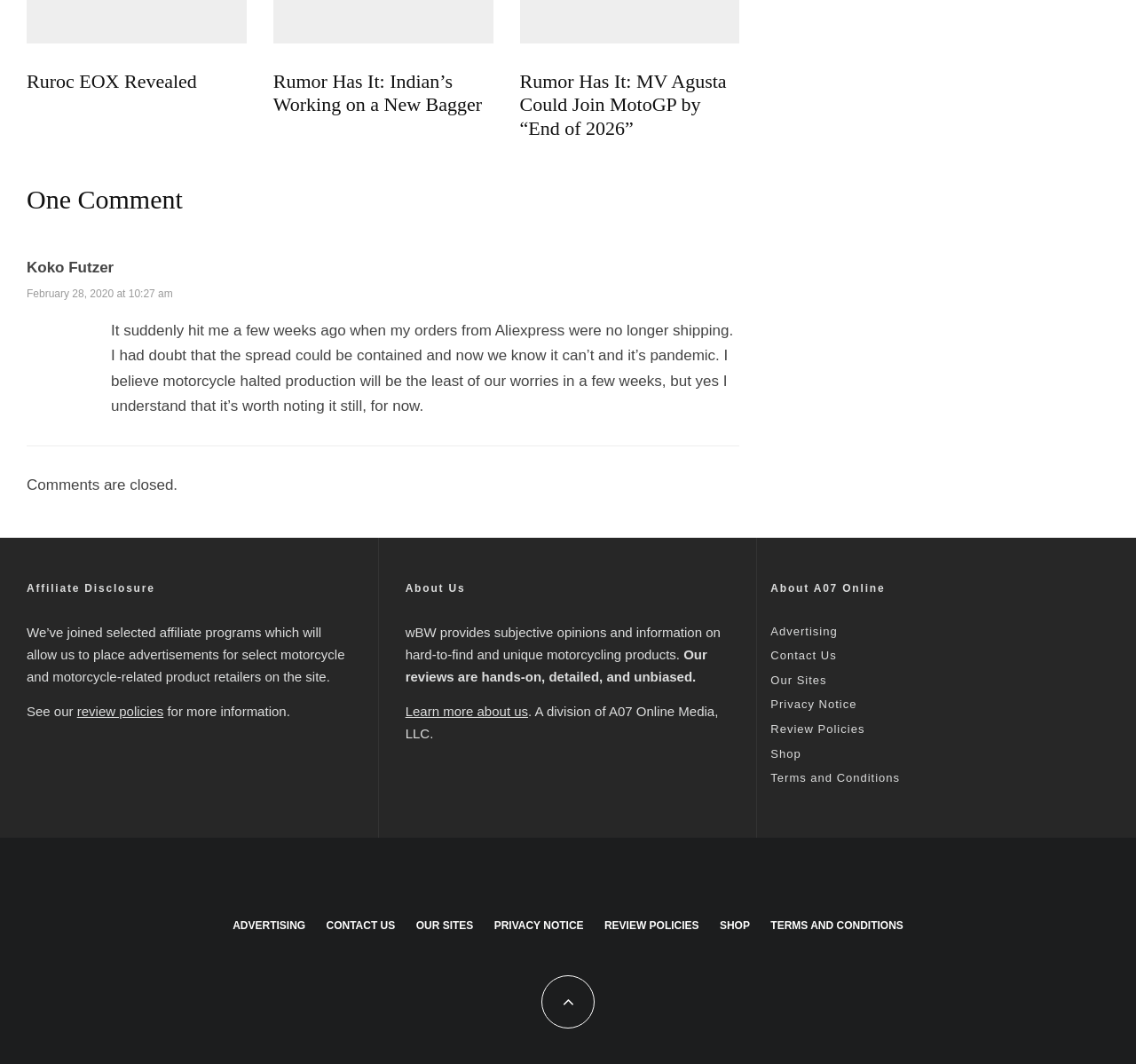What is the purpose of the website?
Refer to the screenshot and answer in one word or phrase.

Motorcycling product reviews